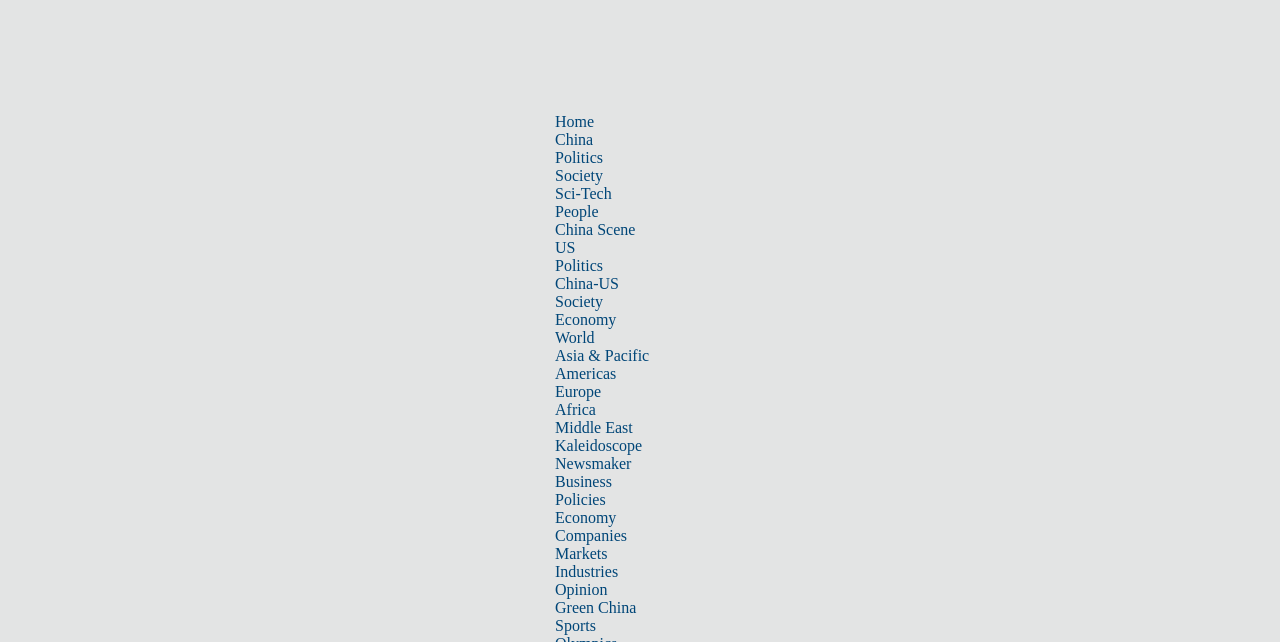Can you pinpoint the bounding box coordinates for the clickable element required for this instruction: "Click on Home"? The coordinates should be four float numbers between 0 and 1, i.e., [left, top, right, bottom].

[0.434, 0.176, 0.464, 0.202]